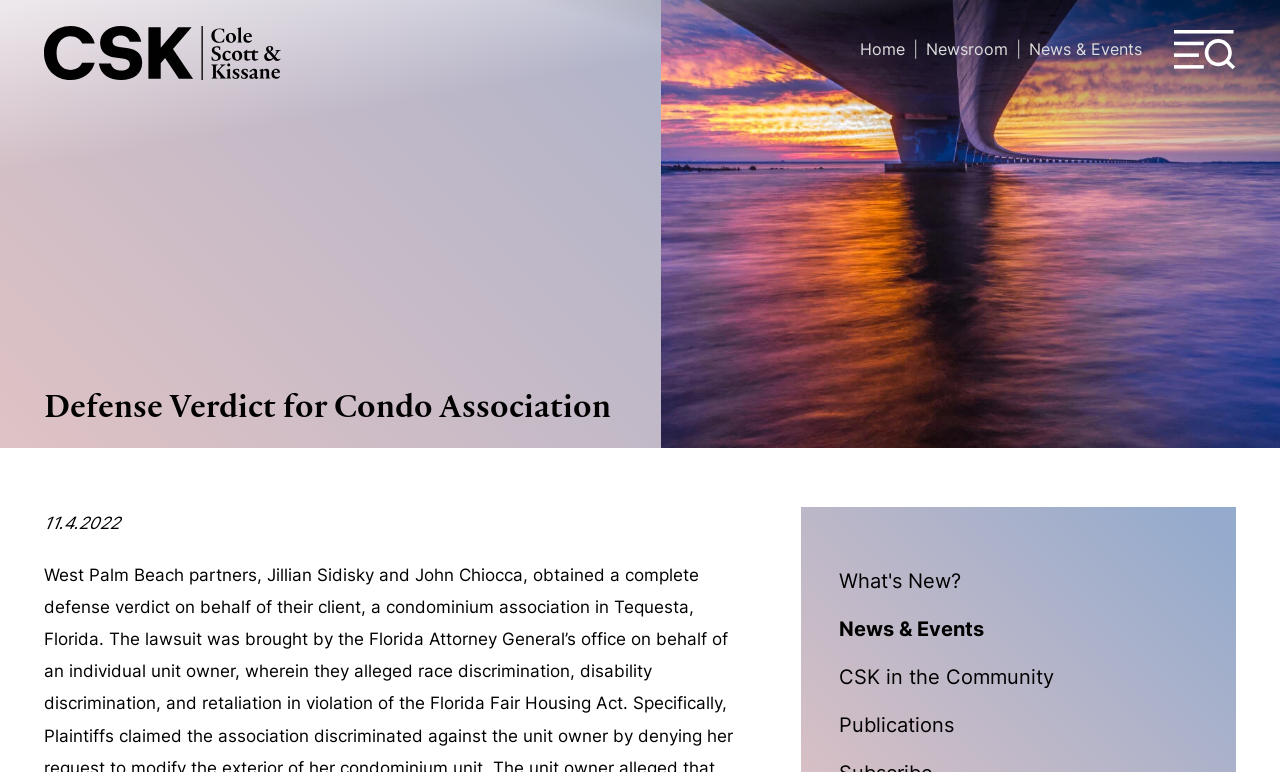What is the name of the law firm?
Based on the visual information, provide a detailed and comprehensive answer.

I found the answer by looking at the top-left corner of the webpage, where there is a link with the text 'Cole, Scott & Kissane, P.A.' and an image with the same name. This suggests that the law firm's name is Cole, Scott & Kissane, P.A.